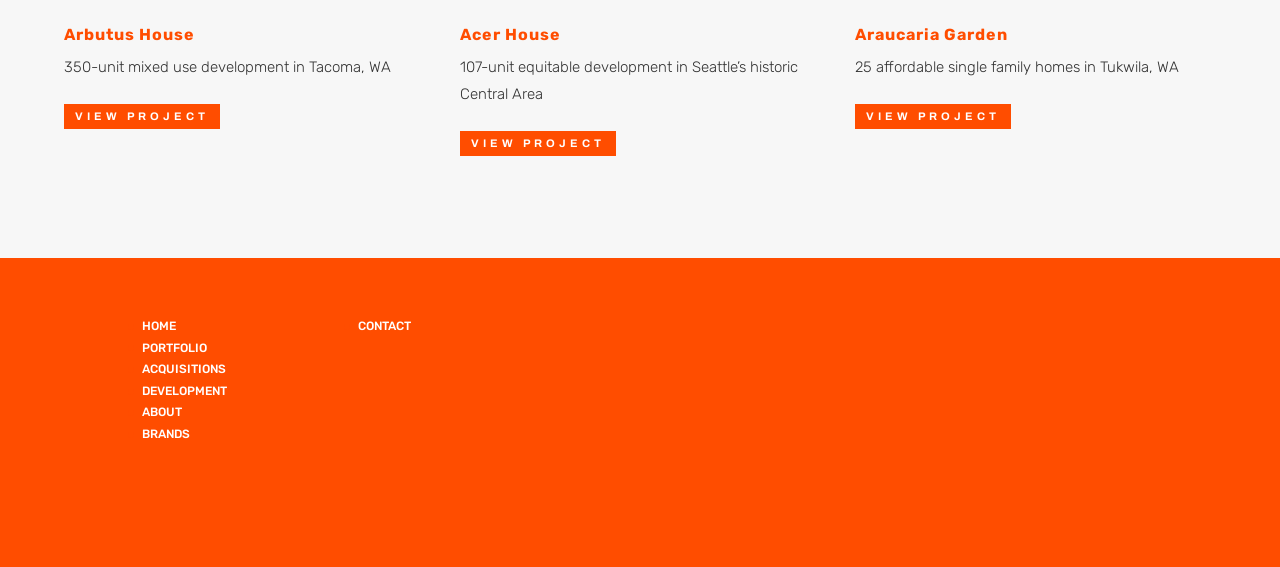Using the information shown in the image, answer the question with as much detail as possible: What is the number of units in the Araucaria Garden project?

The number of units in the Araucaria Garden project is 25, as mentioned in the description '25 affordable single family homes in Tukwila, WA' under the 'Araucaria Garden' heading.